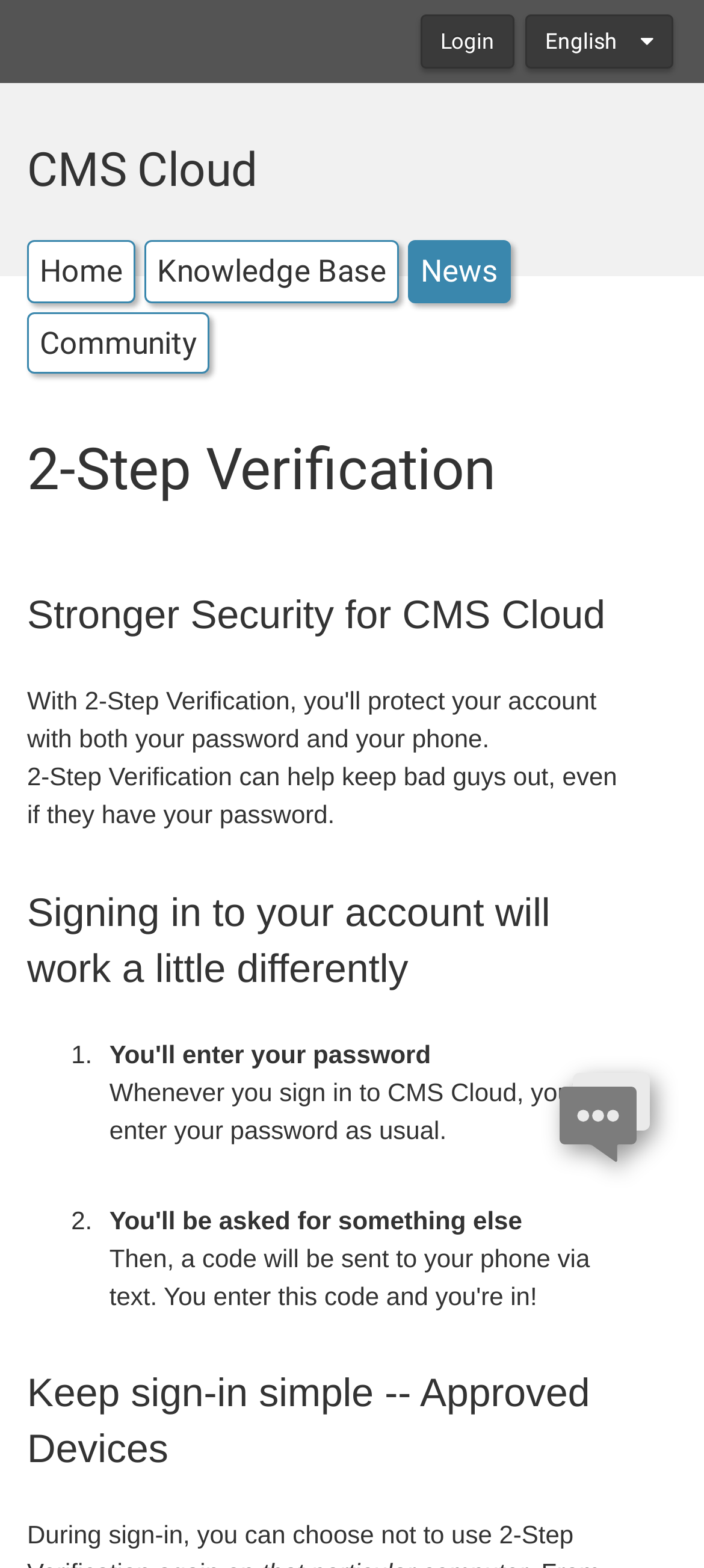Determine the bounding box coordinates of the clickable area required to perform the following instruction: "View the menu". The coordinates should be represented as four float numbers between 0 and 1: [left, top, right, bottom].

None